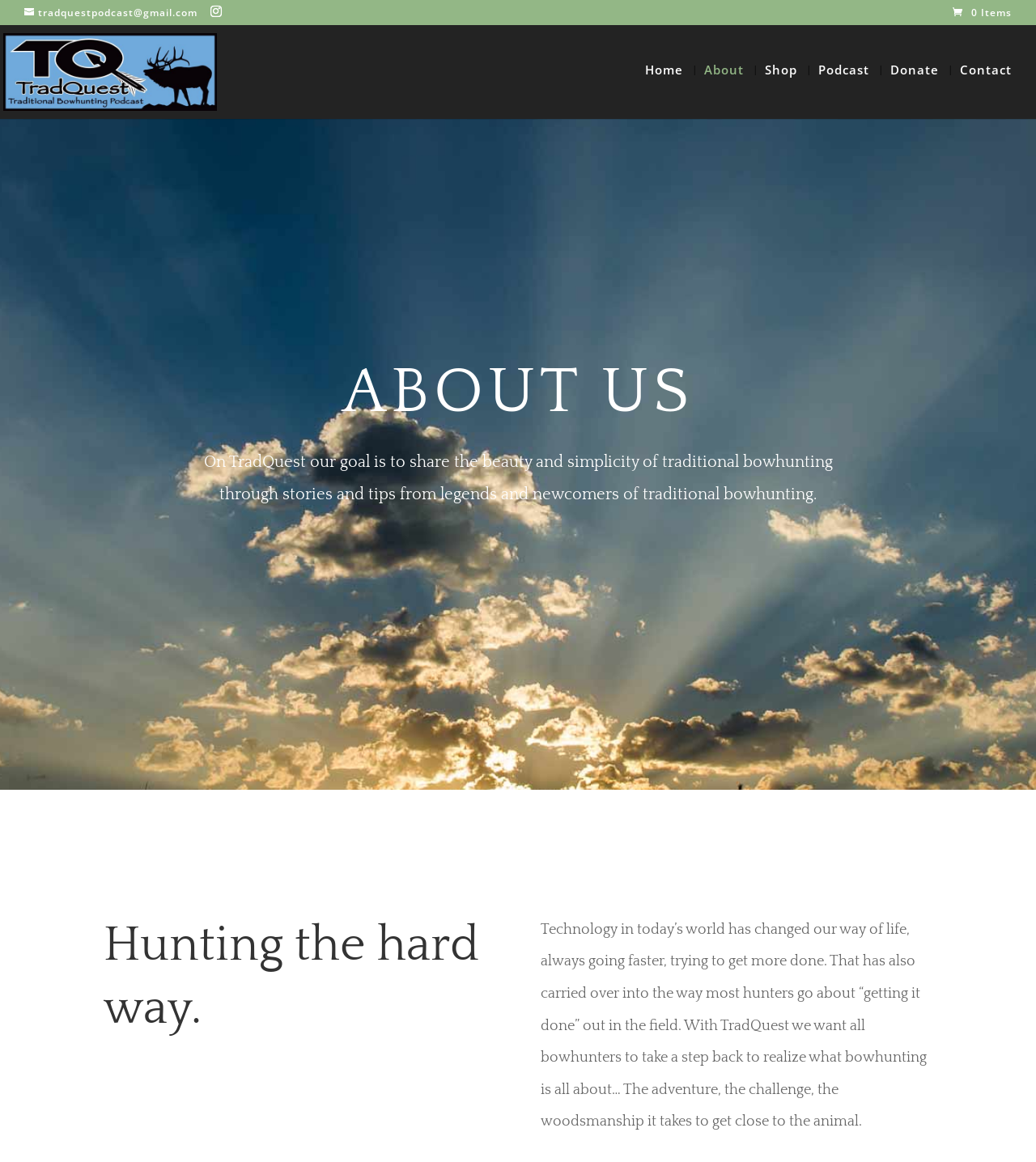Answer the question below in one word or phrase:
What is the theme of the website?

Traditional bowhunting